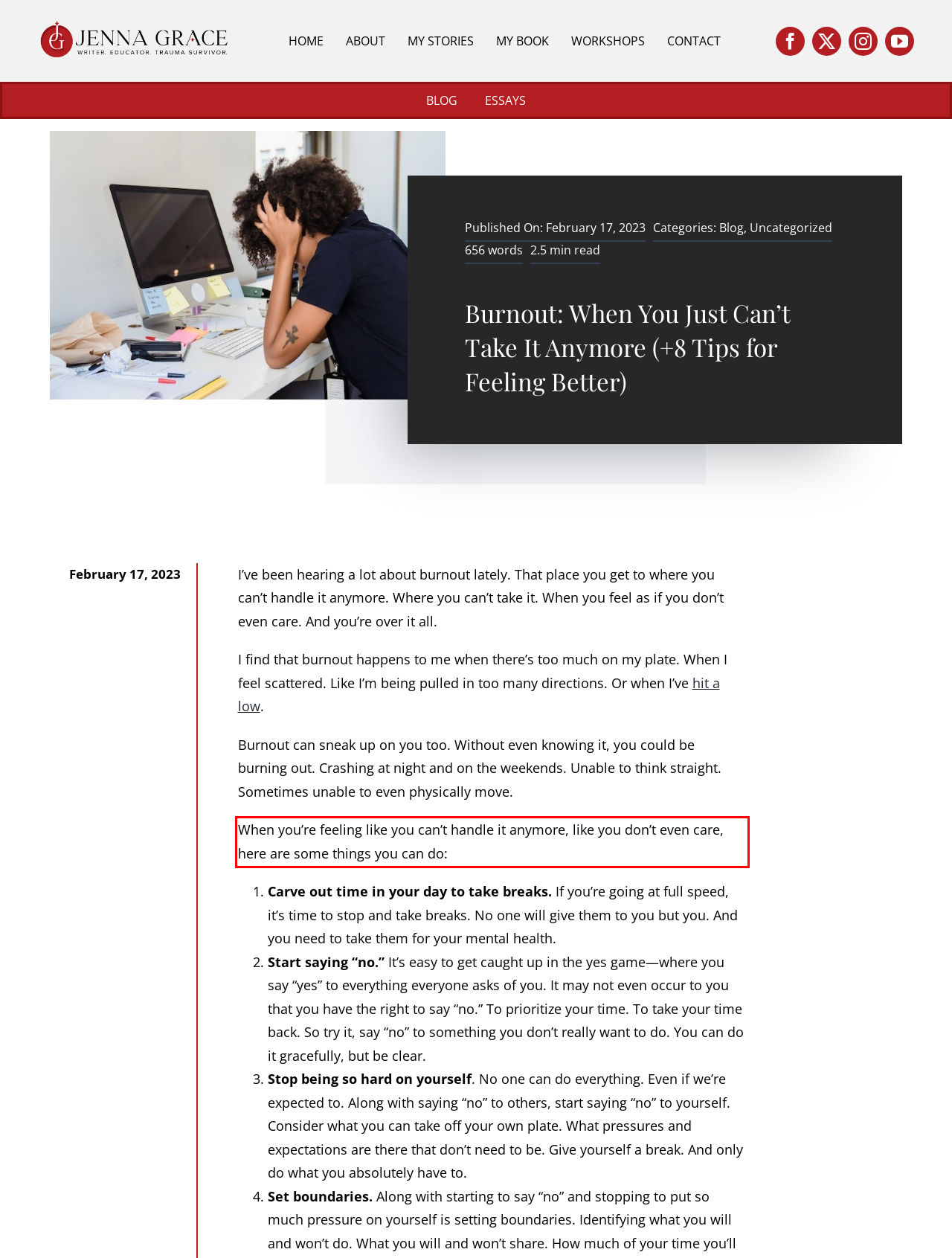You have a screenshot of a webpage, and there is a red bounding box around a UI element. Utilize OCR to extract the text within this red bounding box.

When you’re feeling like you can’t handle it anymore, like you don’t even care, here are some things you can do: